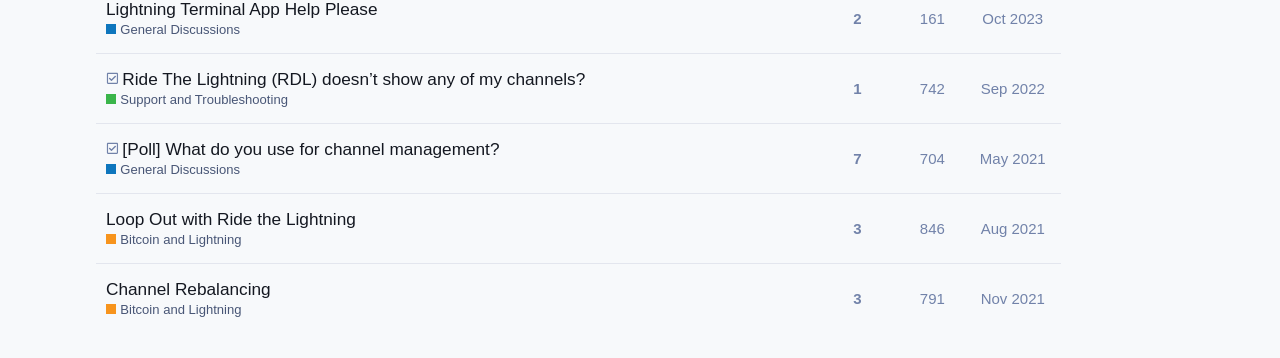How many topics are listed on this page?
Provide a thorough and detailed answer to the question.

I counted the number of rows in the grid, each representing a topic, and found 4 topics listed on this page.